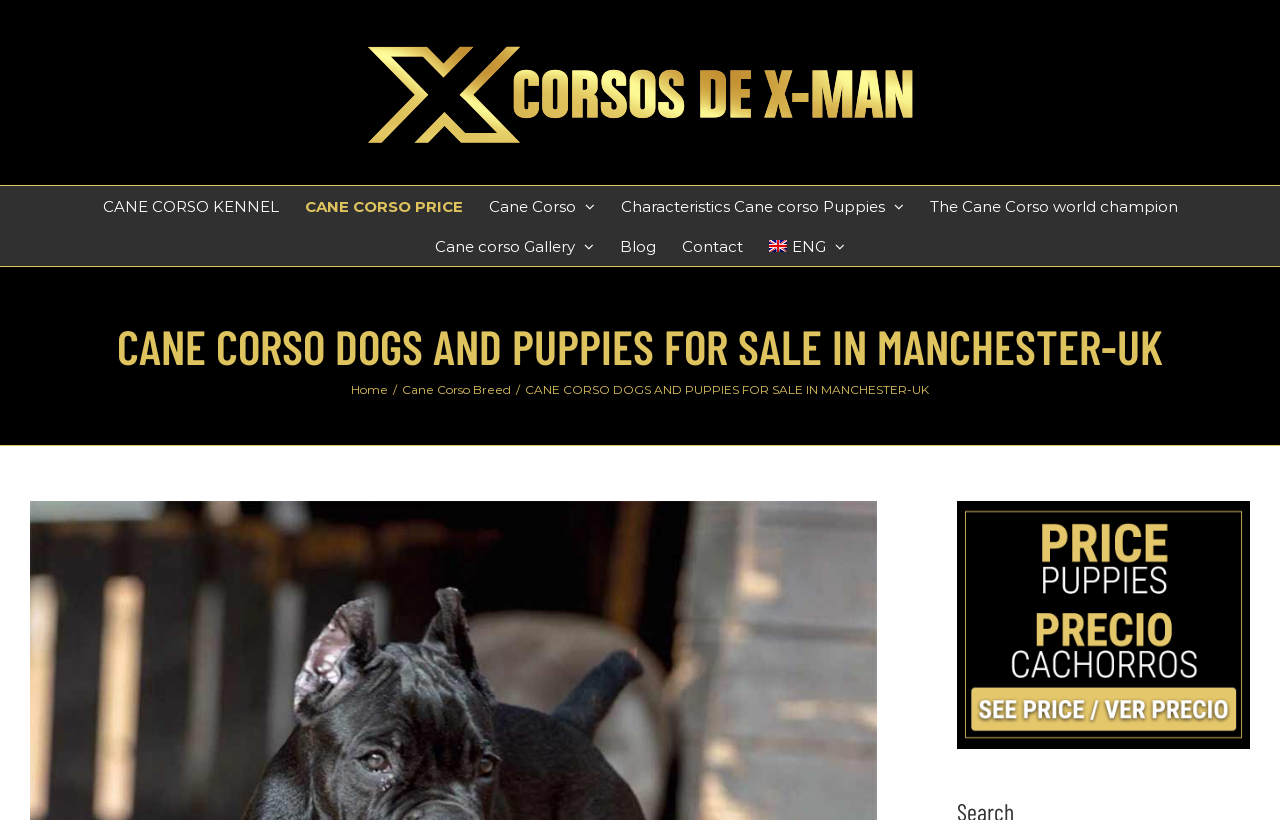Identify the bounding box coordinates of the section that should be clicked to achieve the task described: "Click the Cane Corso Barcelona Logo".

[0.286, 0.041, 0.714, 0.188]